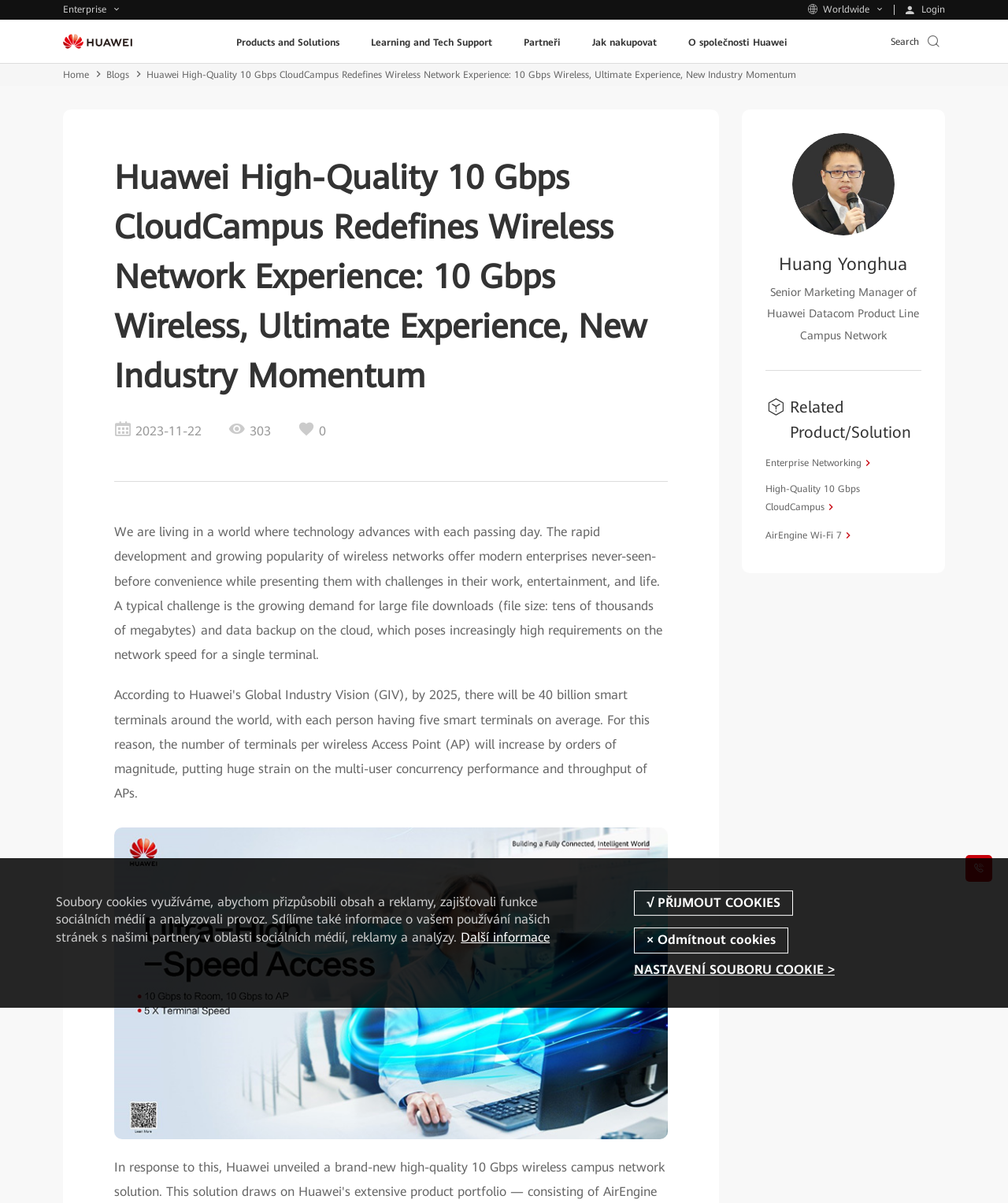Who is the author of the article?
Provide a detailed and well-explained answer to the question.

The author of the article is Huang Yonghua, which can be found in the link 'huangyonghua Huang Yonghua Senior Marketing Manager of Huawei Datacom Product Line Campus Network'.